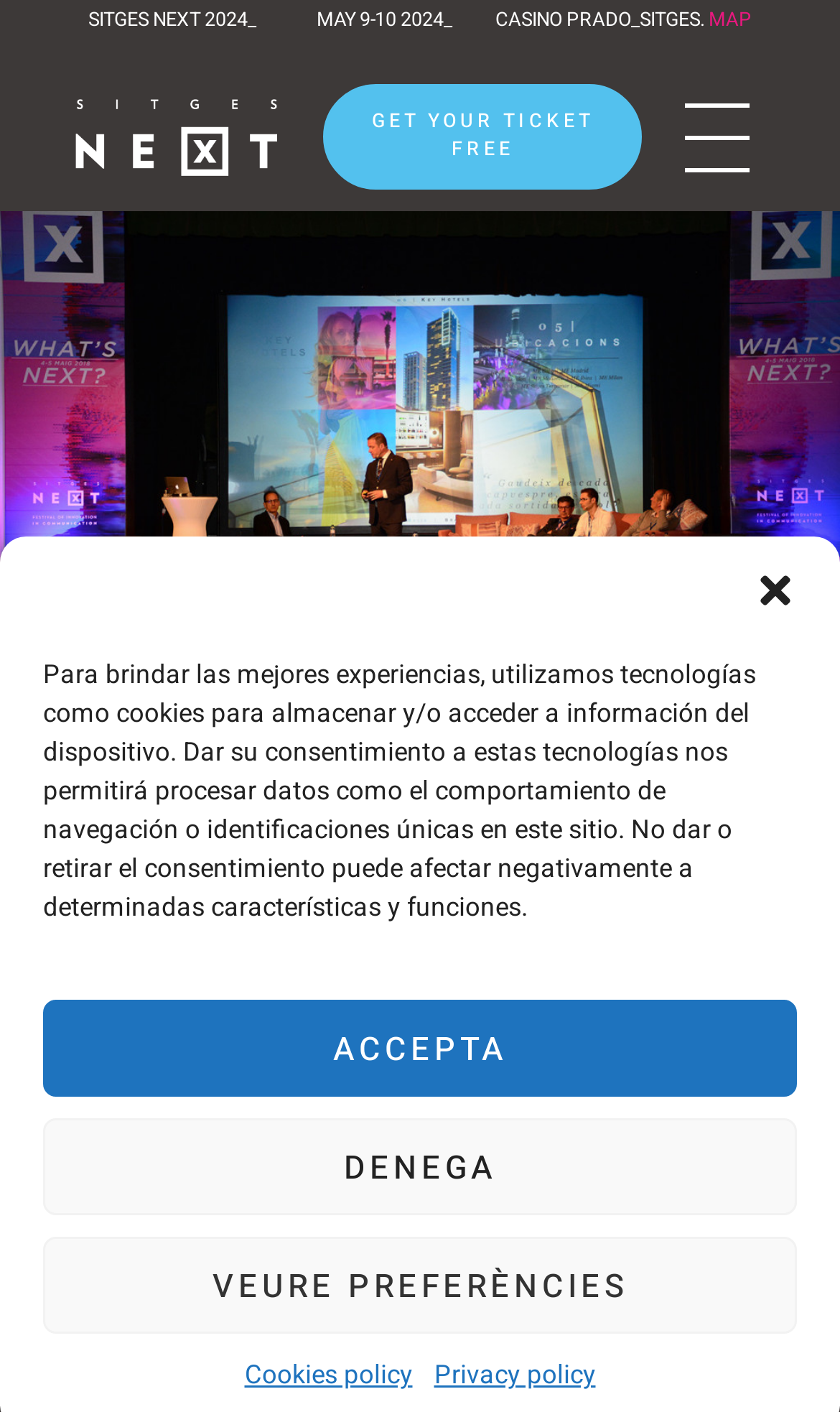Please locate the bounding box coordinates of the element's region that needs to be clicked to follow the instruction: "view the cookies policy". The bounding box coordinates should be provided as four float numbers between 0 and 1, i.e., [left, top, right, bottom].

[0.291, 0.96, 0.491, 0.99]